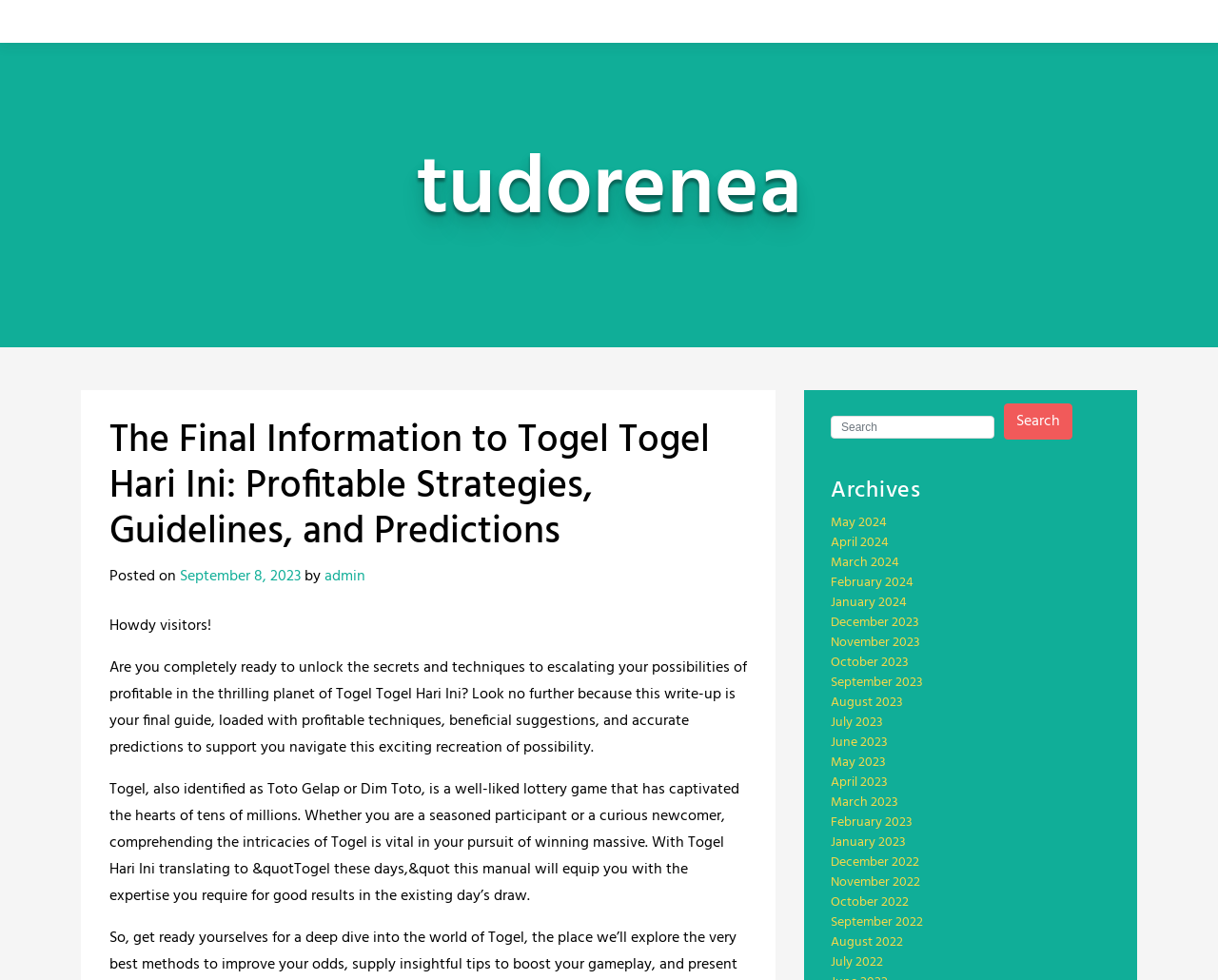Please specify the bounding box coordinates of the element that should be clicked to execute the given instruction: 'Read the article posted by admin'. Ensure the coordinates are four float numbers between 0 and 1, expressed as [left, top, right, bottom].

[0.266, 0.576, 0.3, 0.601]